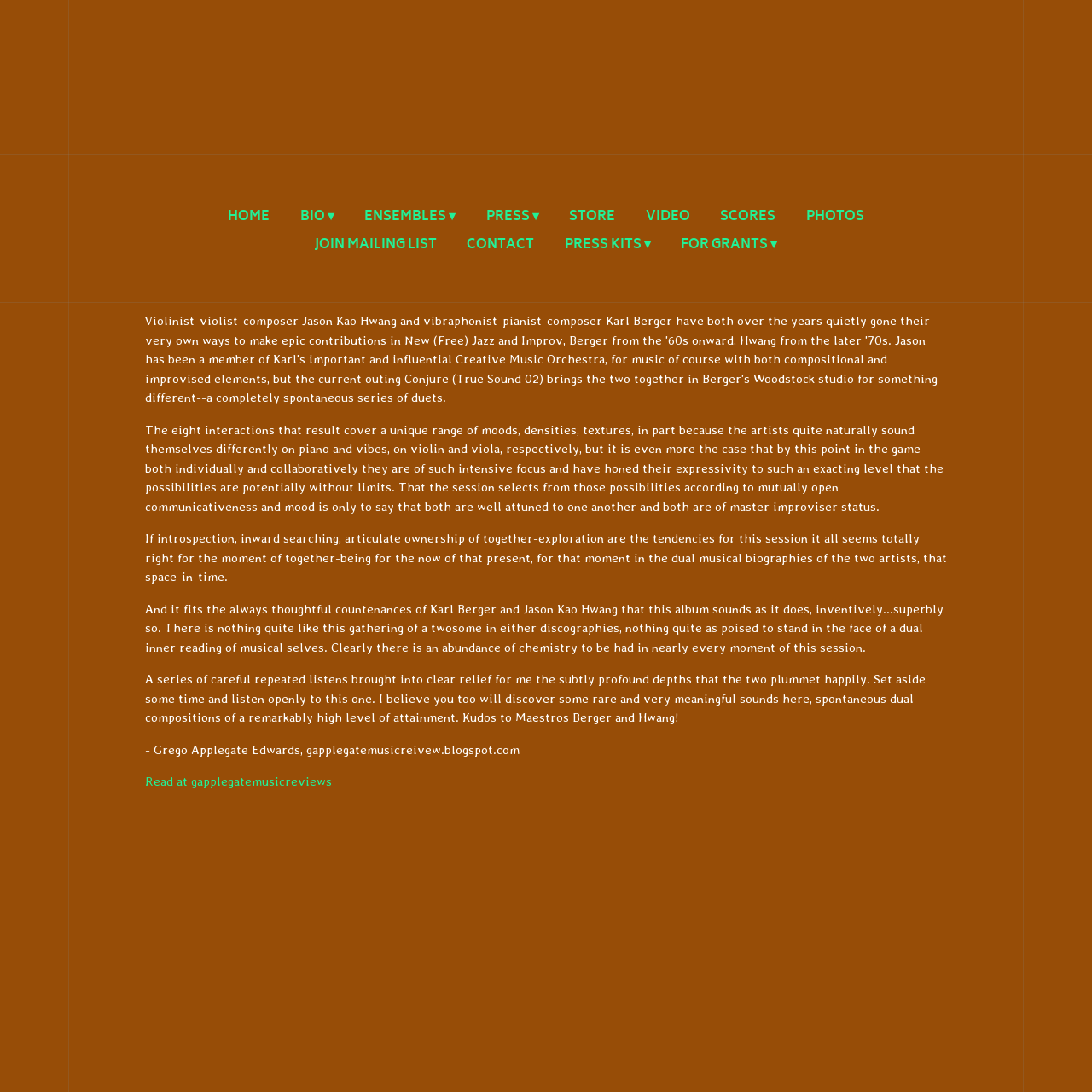Please answer the following query using a single word or phrase: 
Is there a 'STORE' link?

Yes